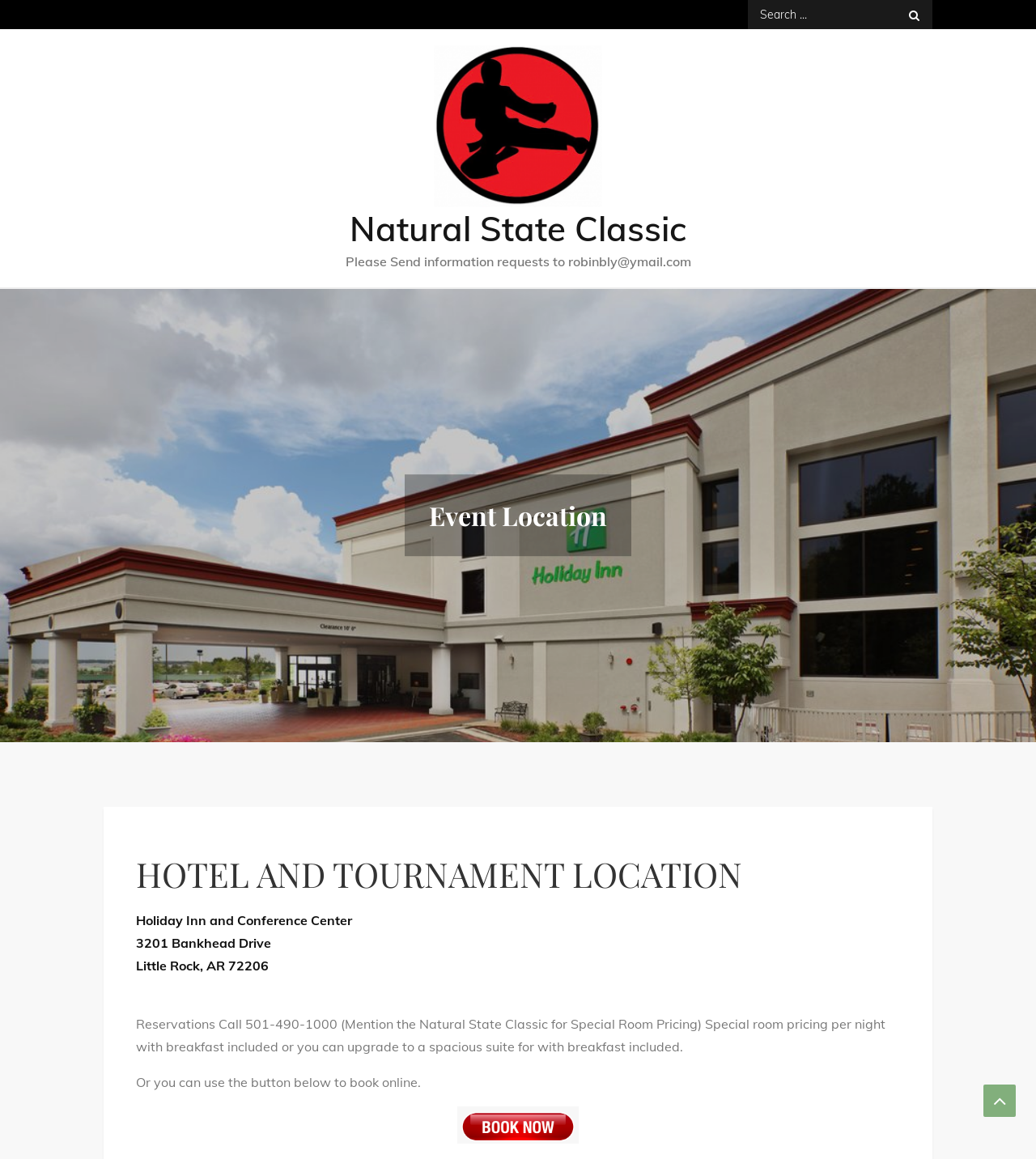What is the hotel name for the event?
Using the information from the image, answer the question thoroughly.

The hotel name can be found in the StaticText 'Holiday Inn and Conference Center' which is located under the heading 'HOTEL AND TOURNAMENT LOCATION'.